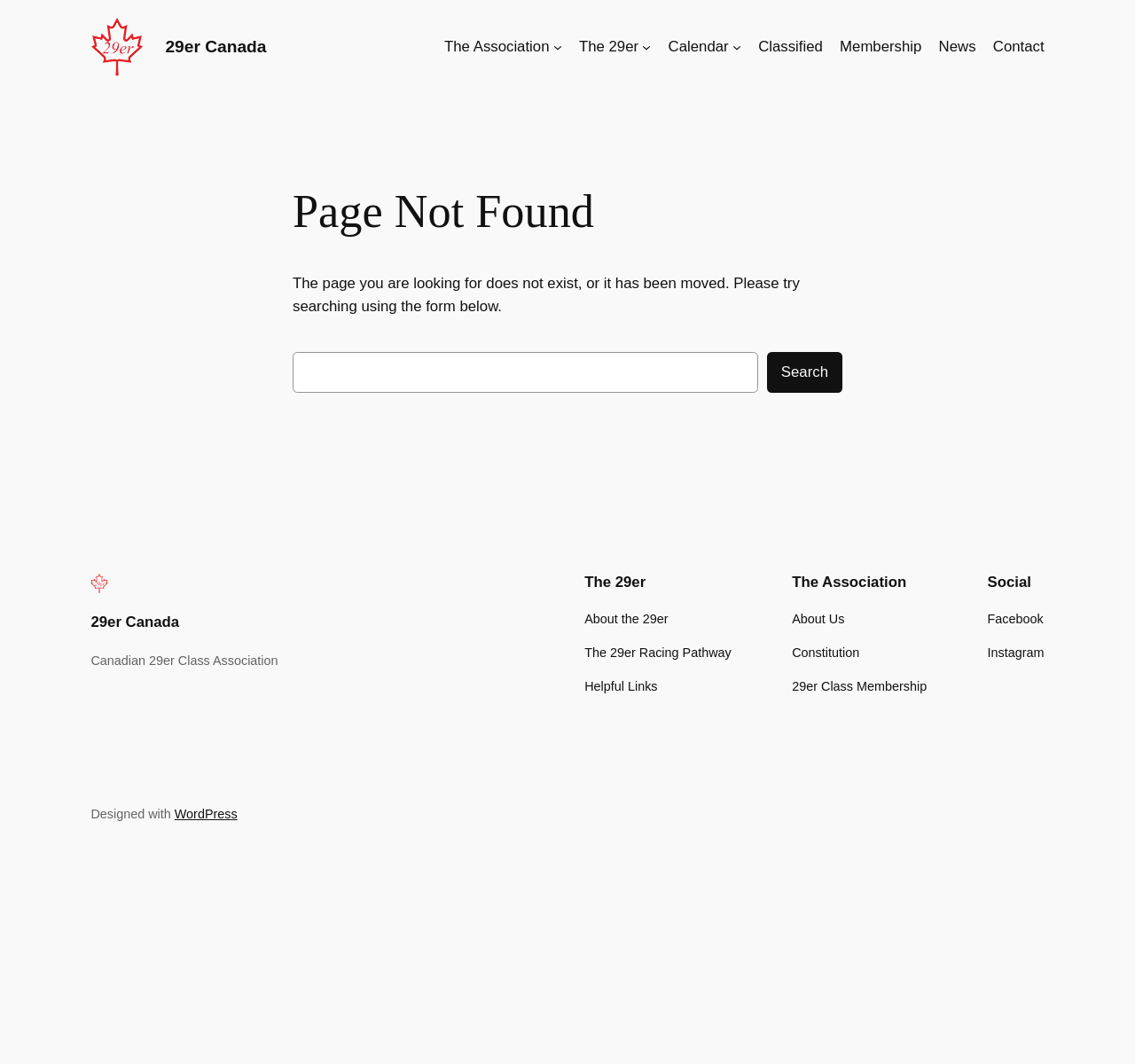Locate the bounding box coordinates of the segment that needs to be clicked to meet this instruction: "View the Calendar".

[0.589, 0.033, 0.642, 0.055]